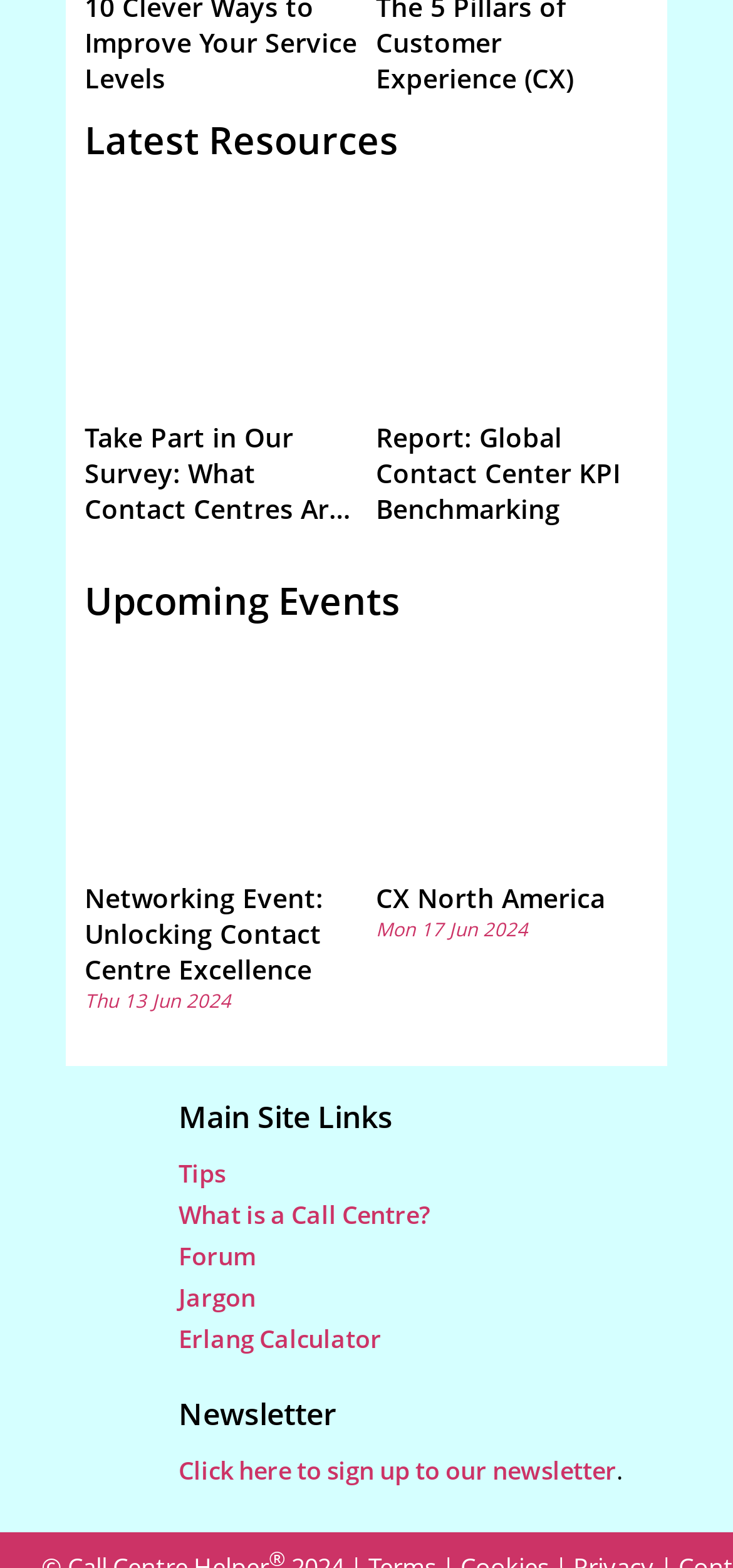What is the purpose of the 'Take Part in Our Survey' link?
Refer to the image and give a detailed response to the question.

The link 'Take Part in Our Survey: What Contact Centres Are Doing Right Now?' suggests that the purpose of this link is to allow users to participate in a survey about what contact centers are doing right now.